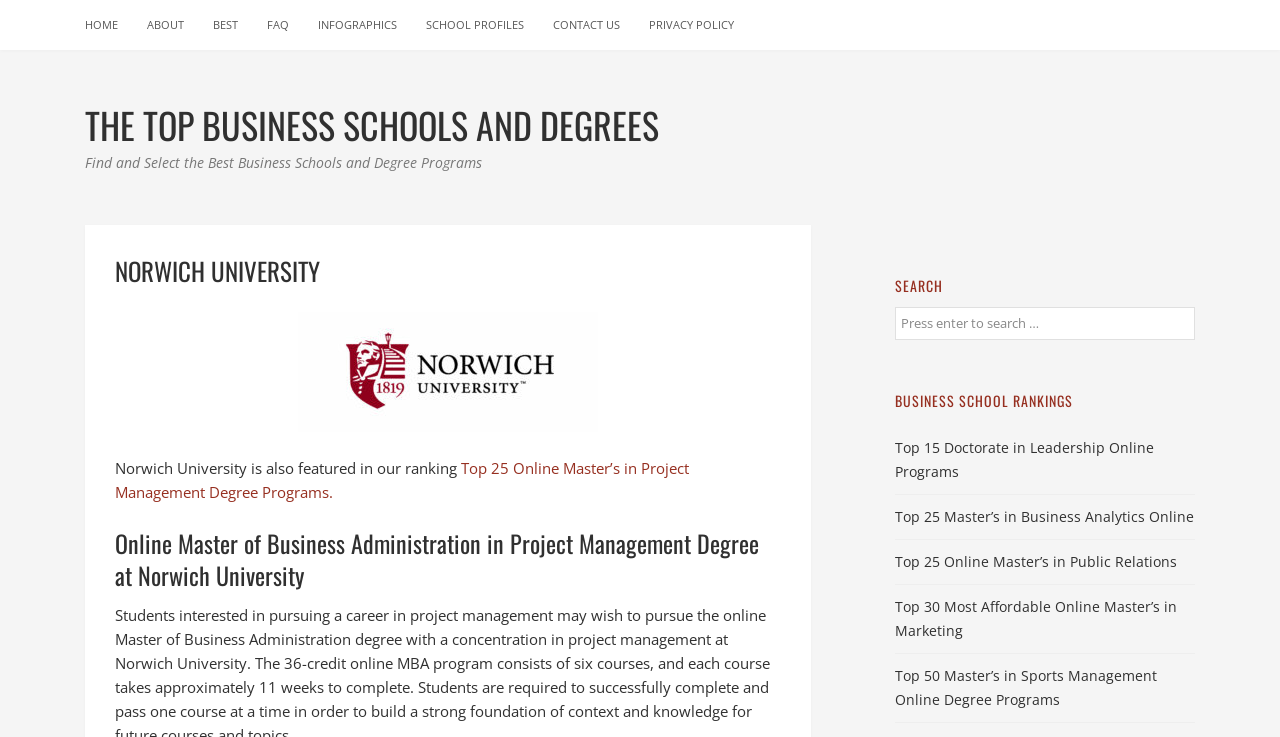Refer to the image and provide an in-depth answer to the question: 
How many business school rankings are listed on this page?

I counted the links under the heading 'BUSINESS SCHOOL RANKINGS' and found that there are 5 business school rankings listed on this page, which are 'Top 15 Doctorate in Leadership Online Programs', 'Top 25 Master’s in Business Analytics Online', 'Top 25 Online Master’s in Public Relations', 'Top 30 Most Affordable Online Master’s in Marketing', and 'Top 50 Master’s in Sports Management Online Degree Programs'.